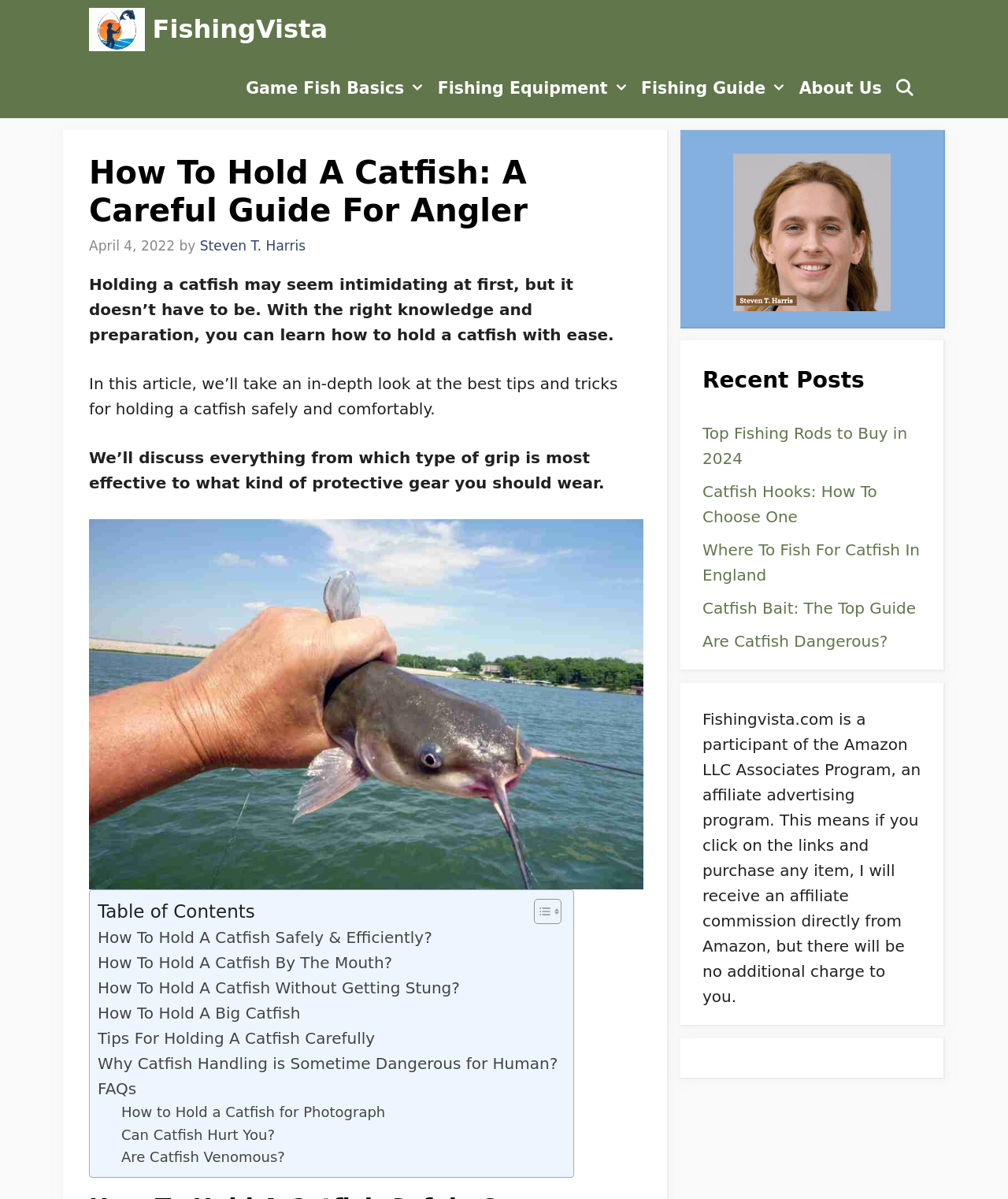Find the bounding box of the UI element described as: "Are Catfish Venomous?". The bounding box coordinates should be given as four float values between 0 and 1, i.e., [left, top, right, bottom].

[0.12, 0.956, 0.283, 0.975]